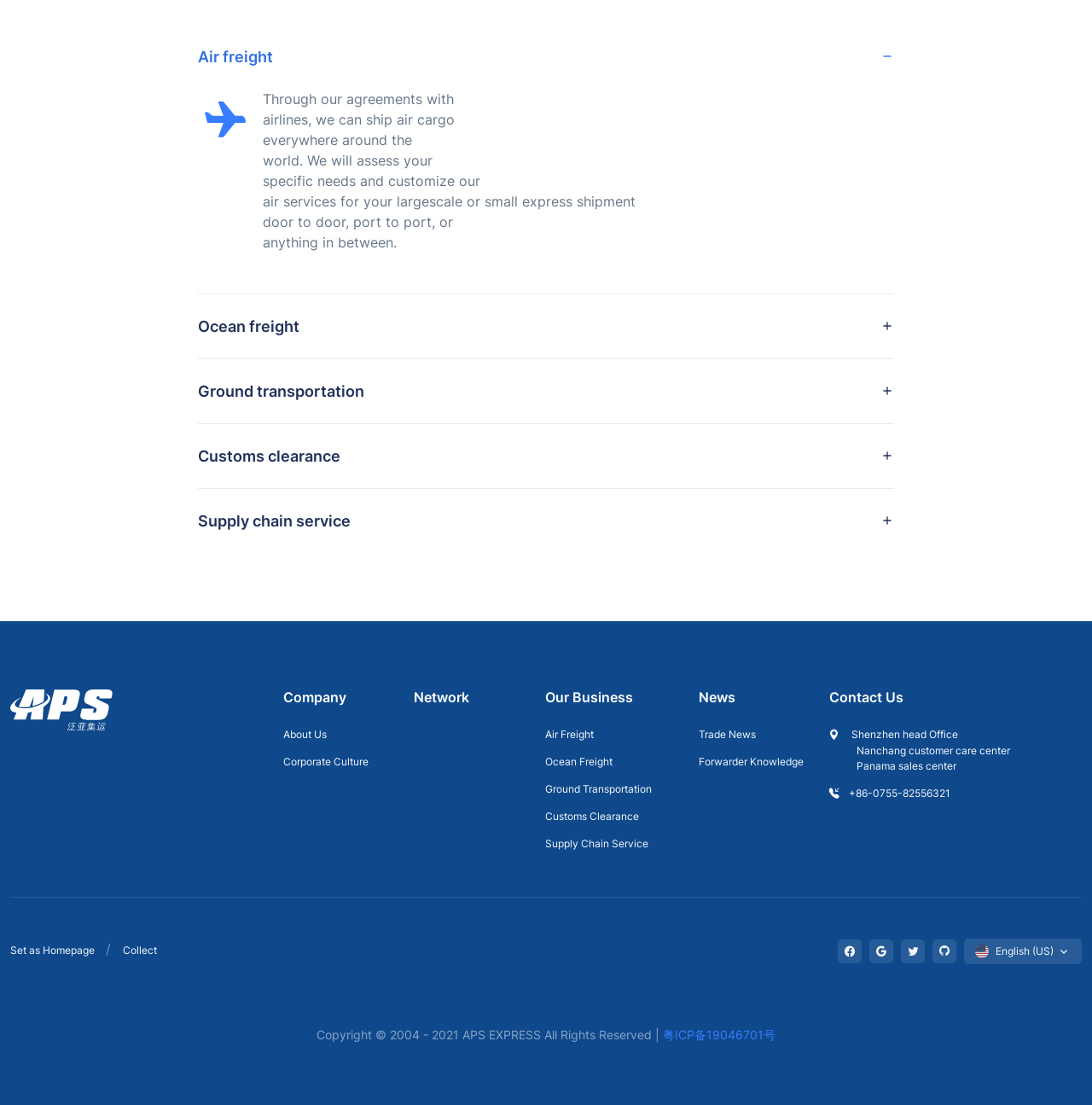Provide a brief response to the question using a single word or phrase: 
What type of services does the company provide?

Air freight, Ocean freight, etc.